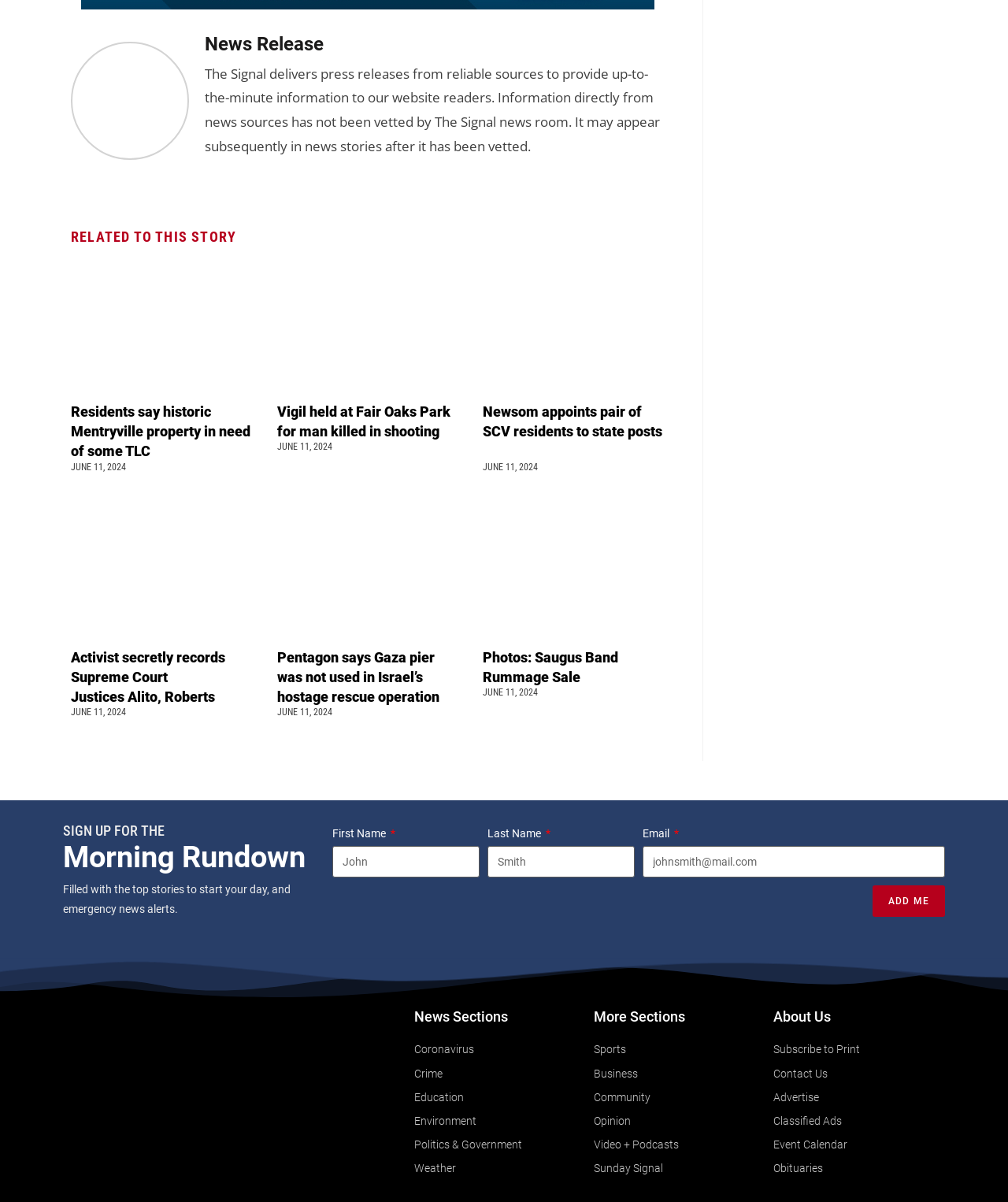Determine the bounding box coordinates of the clickable area required to perform the following instruction: "Read about Residents say historic Mentryville property in need of some TLC". The coordinates should be represented as four float numbers between 0 and 1: [left, top, right, bottom].

[0.07, 0.334, 0.251, 0.384]